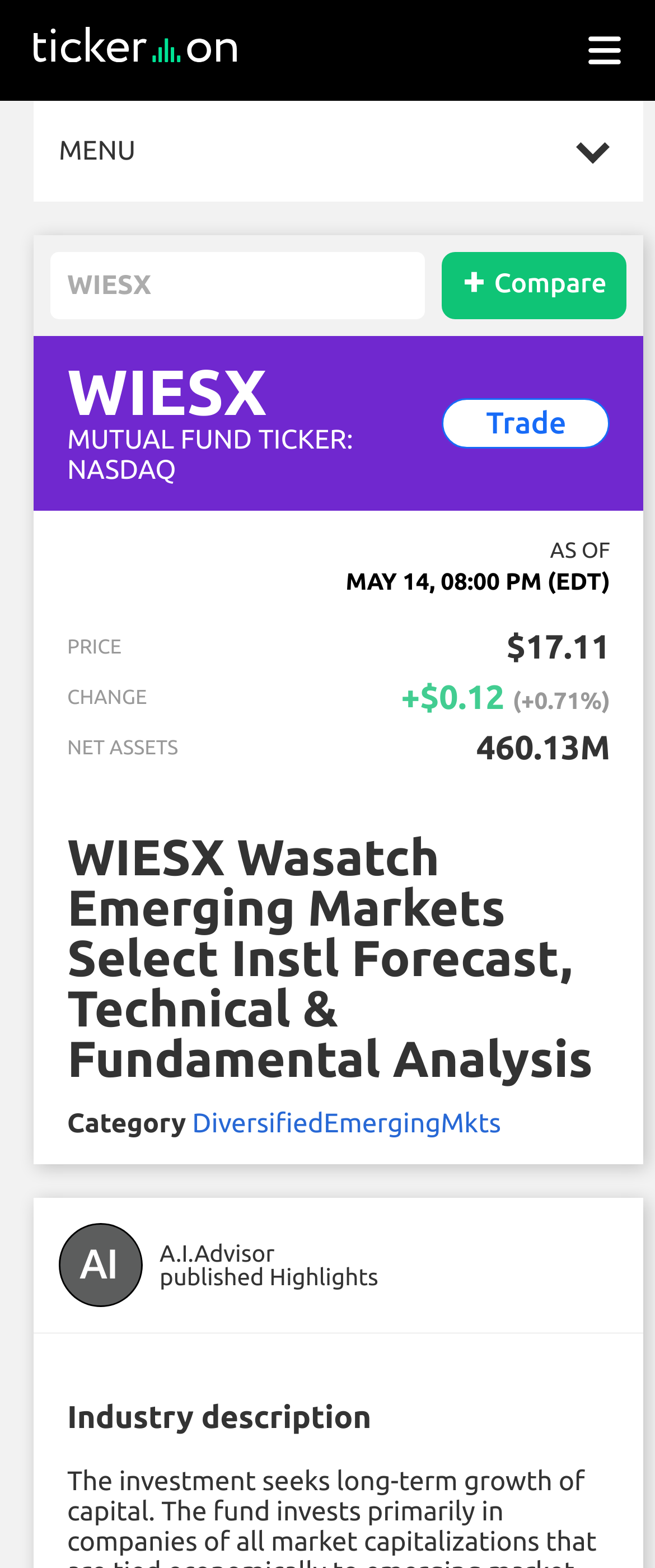Identify the bounding box coordinates for the UI element described as: "DiversifiedEmergingMkts".

[0.293, 0.707, 0.765, 0.726]